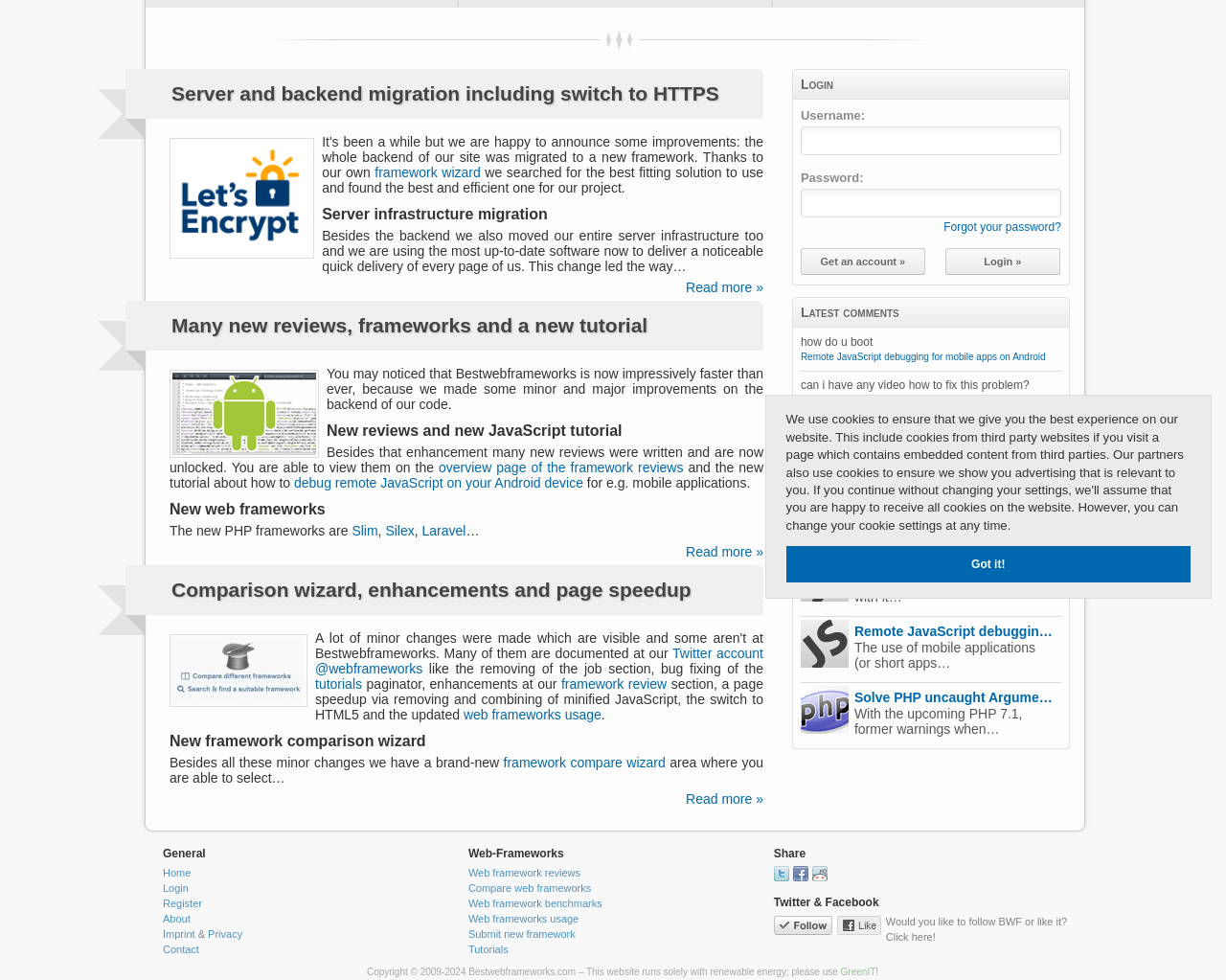Given the element description "Silex", identify the bounding box of the corresponding UI element.

[0.314, 0.534, 0.338, 0.549]